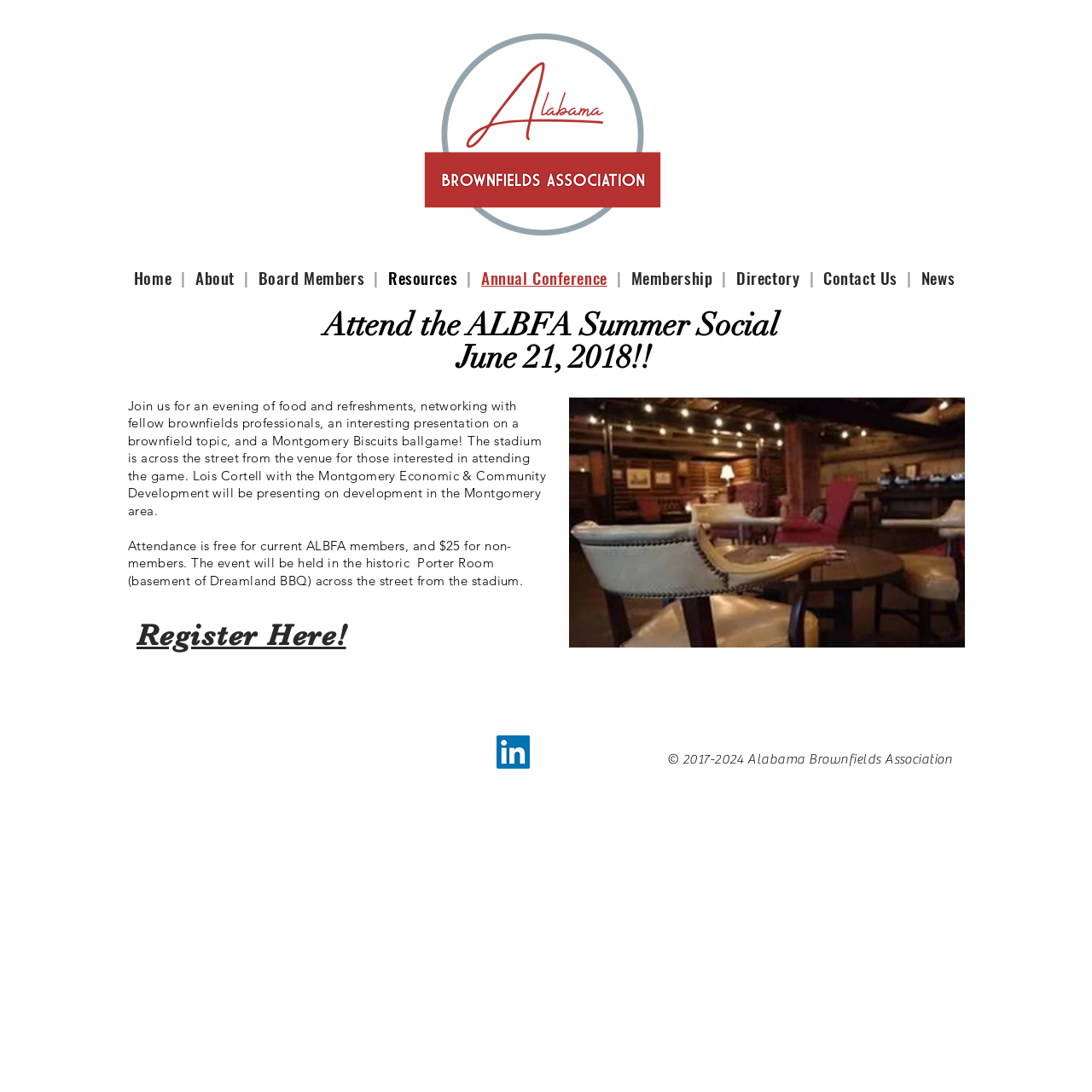What is the copyright year range?
Based on the image, please offer an in-depth response to the question.

I found the copyright year range by reading the static text element that says '© 2017-2024 Alabama Brownfields Association' which is a child element of the contentinfo element.